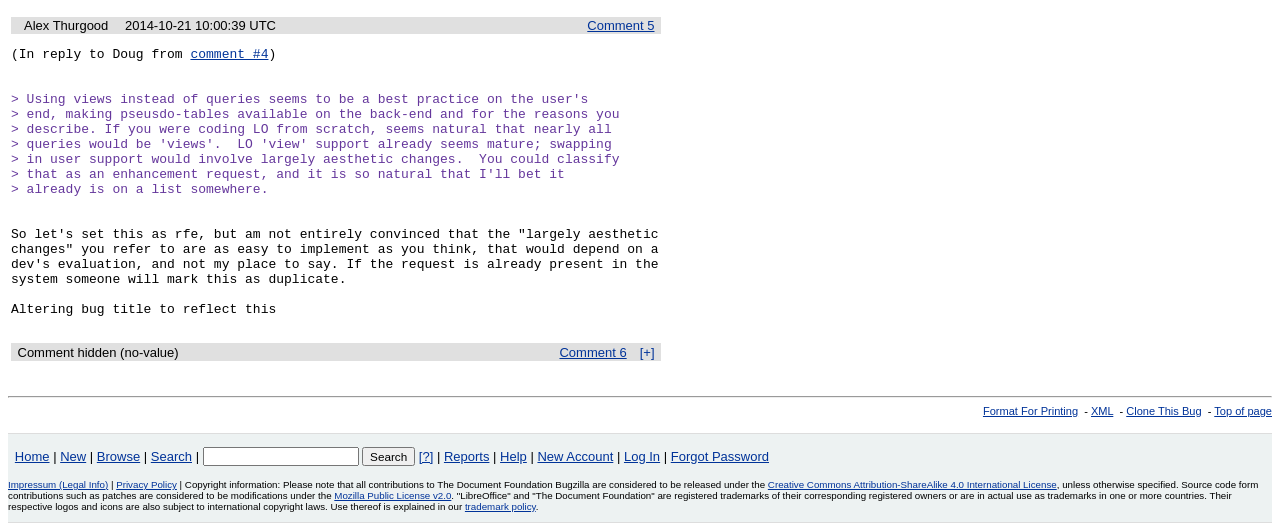Based on the visual content of the image, answer the question thoroughly: What is the purpose of the textbox with the label 'Quick Search'?

I found a textbox element with the label 'Quick Search' and a search button next to it, which suggests that the purpose of this textbox is to search for bugs or related information on the webpage.